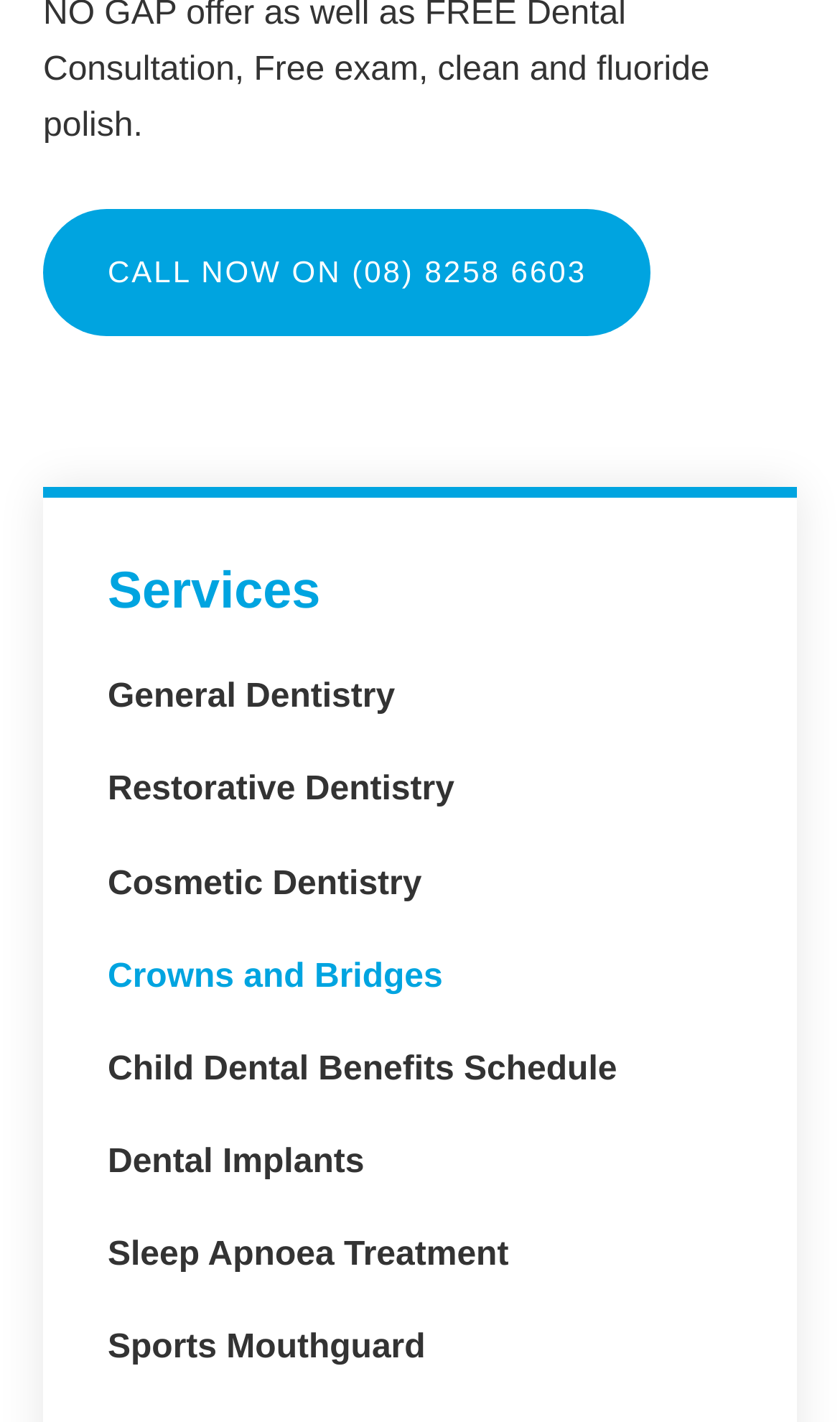What is the last service listed?
Craft a detailed and extensive response to the question.

The last service listed is Sports Mouthguard, which is located at the bottom of the list of services under the 'Services' heading.